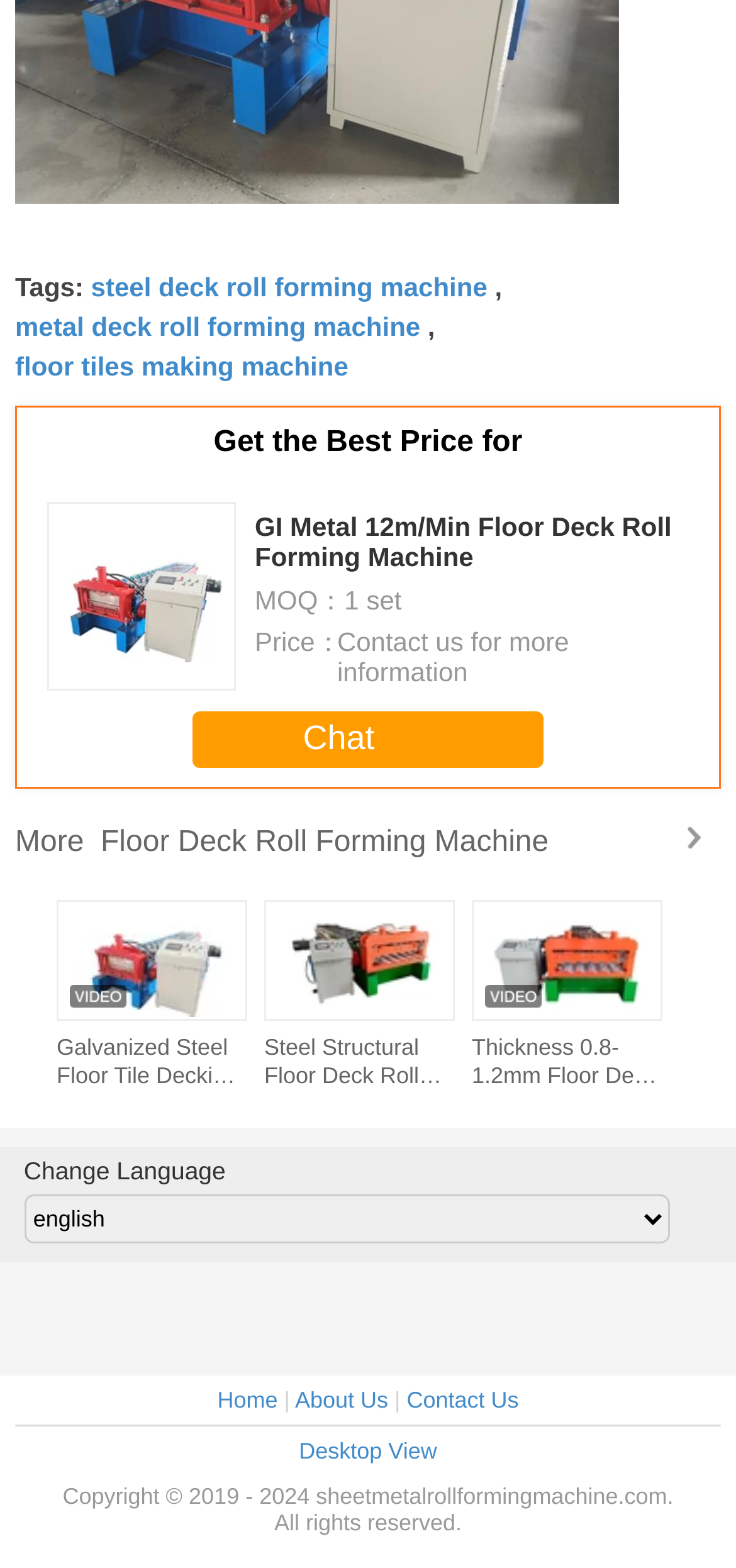Can you show the bounding box coordinates of the region to click on to complete the task described in the instruction: "Chat with the seller"?

[0.262, 0.453, 0.738, 0.49]